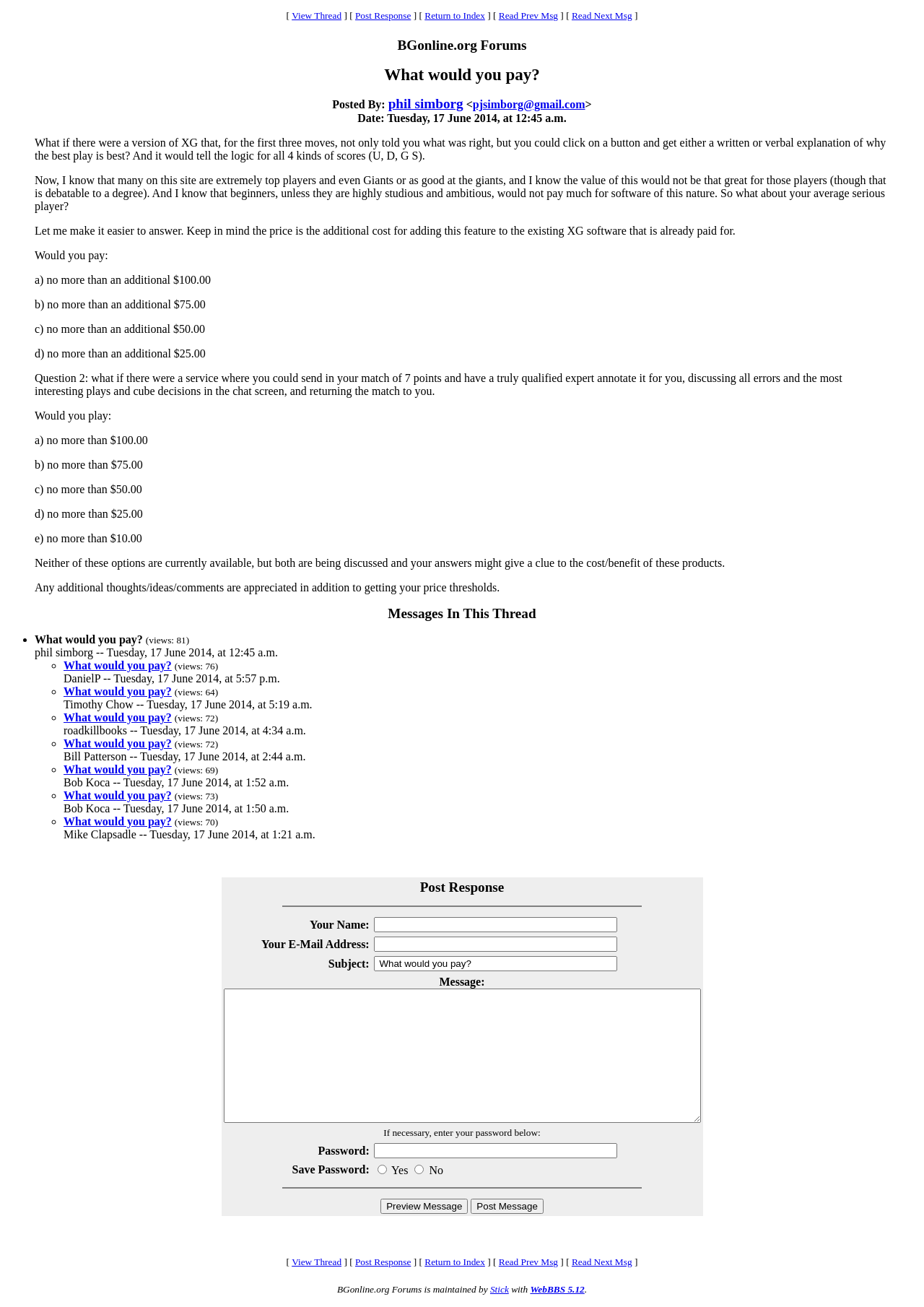Please specify the bounding box coordinates of the region to click in order to perform the following instruction: "Click on 'What would you pay?' to view the thread".

[0.069, 0.504, 0.186, 0.514]